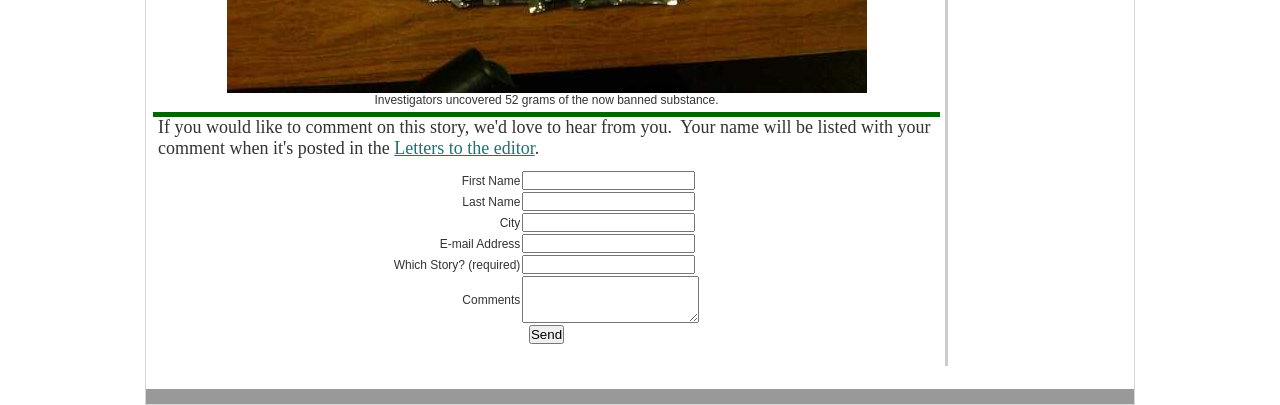Identify the bounding box for the UI element described as: "Letters to the editor". The coordinates should be four float numbers between 0 and 1, i.e., [left, top, right, bottom].

[0.308, 0.353, 0.418, 0.388]